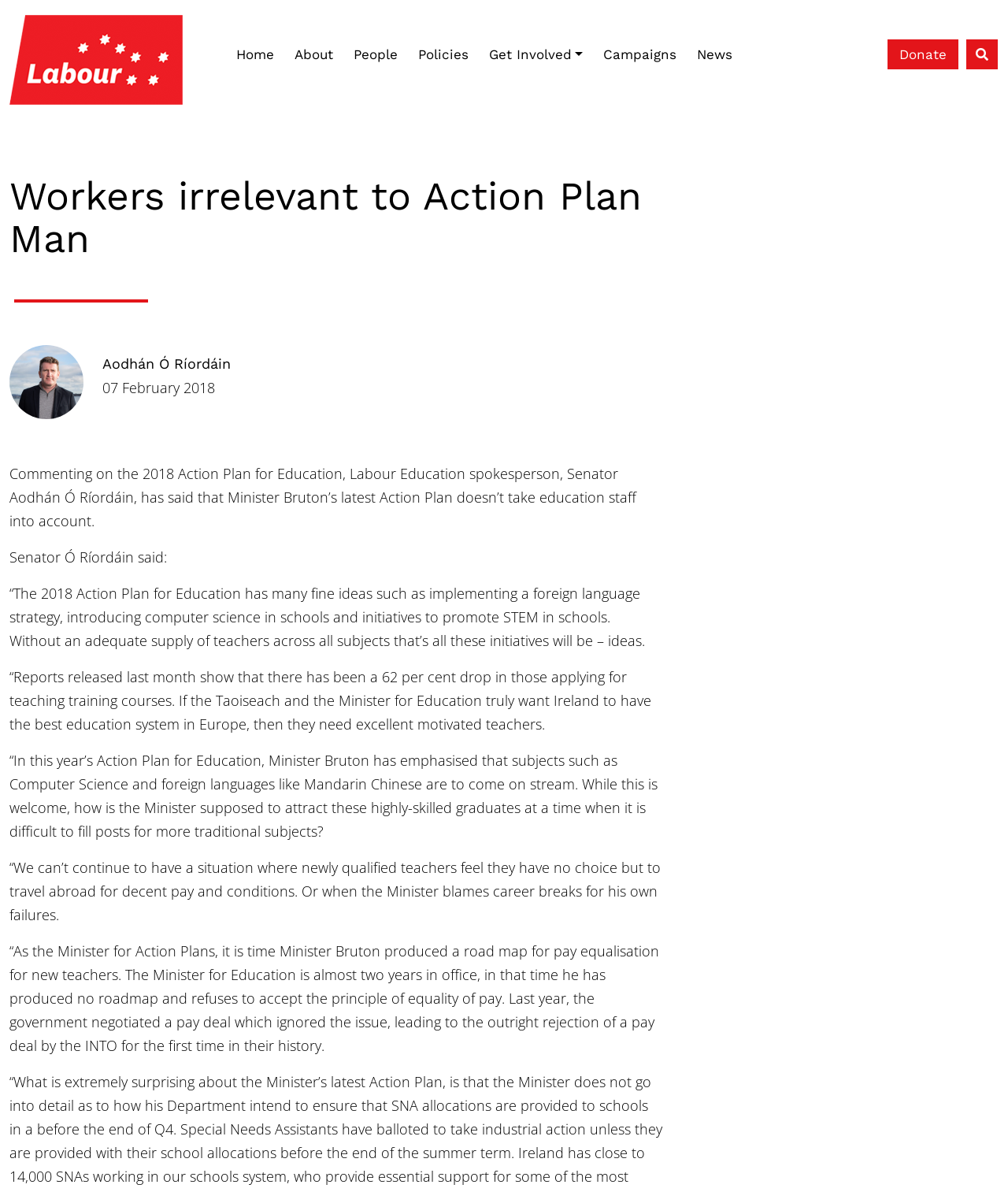Respond with a single word or phrase to the following question: What is the topic of the article?

2018 Action Plan for Education